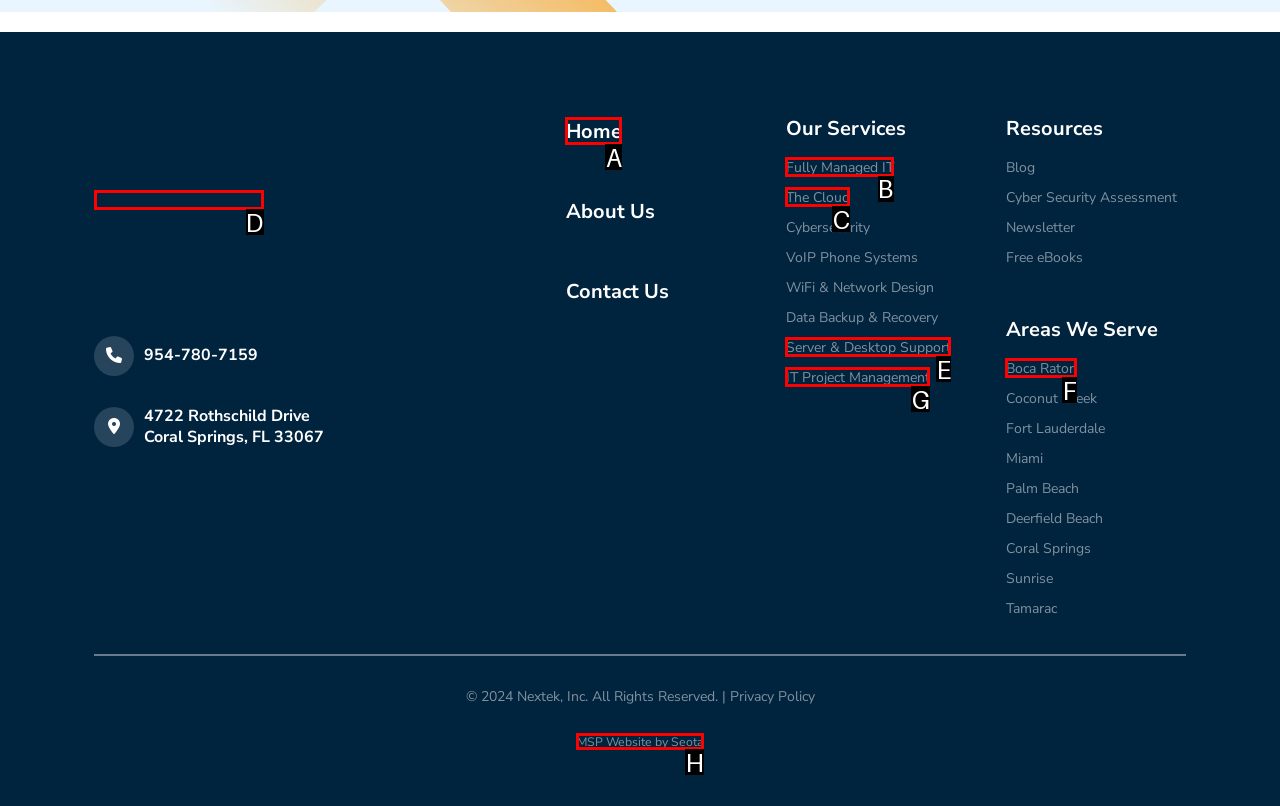Determine which option should be clicked to carry out this task: Learn about Fully Managed IT
State the letter of the correct choice from the provided options.

B